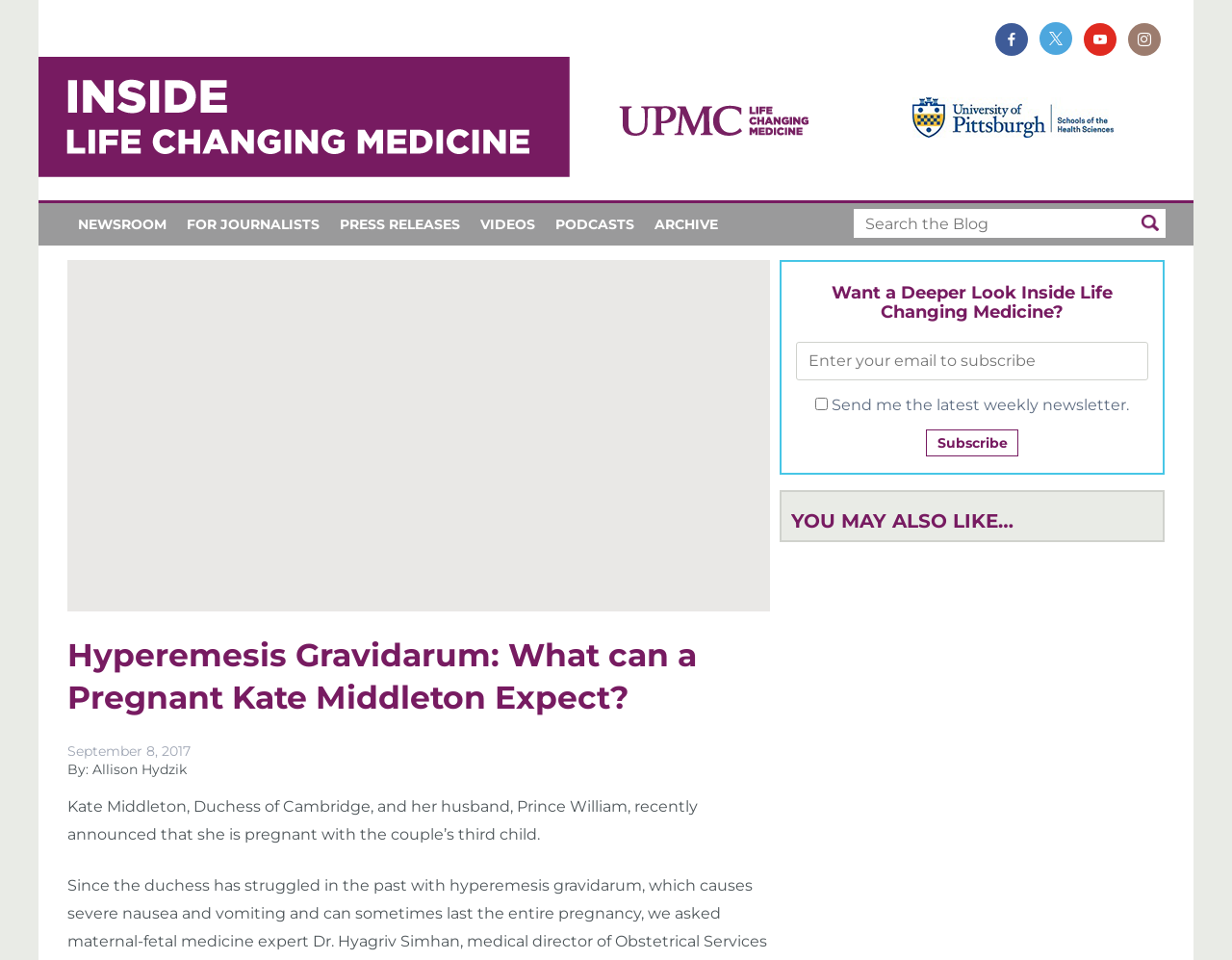Identify the bounding box coordinates for the region to click in order to carry out this instruction: "Enter email to subscribe". Provide the coordinates using four float numbers between 0 and 1, formatted as [left, top, right, bottom].

[0.646, 0.356, 0.932, 0.396]